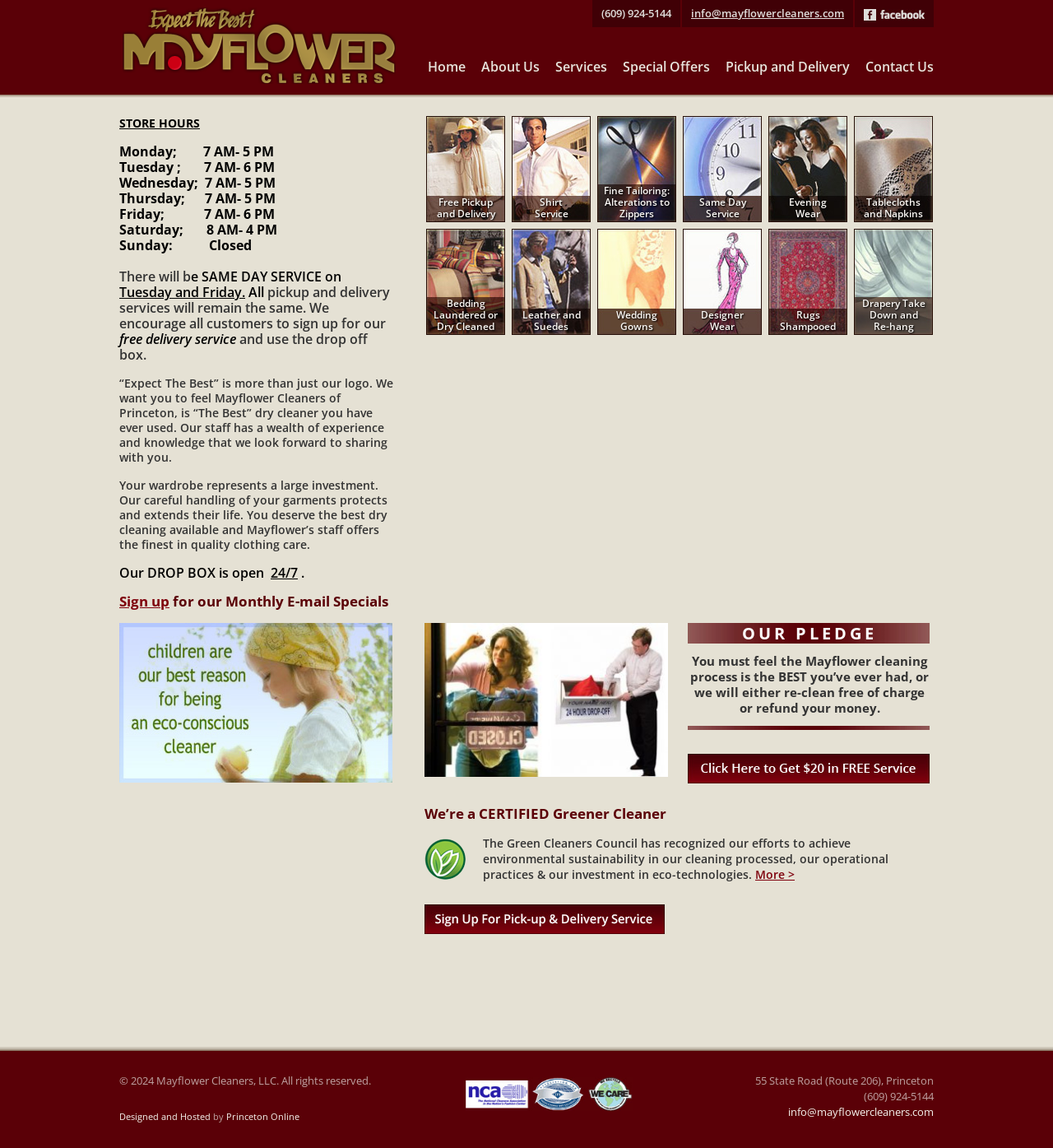Identify the bounding box for the UI element specified in this description: "Free Pickup and Delivery". The coordinates must be four float numbers between 0 and 1, formatted as [left, top, right, bottom].

[0.414, 0.17, 0.47, 0.192]